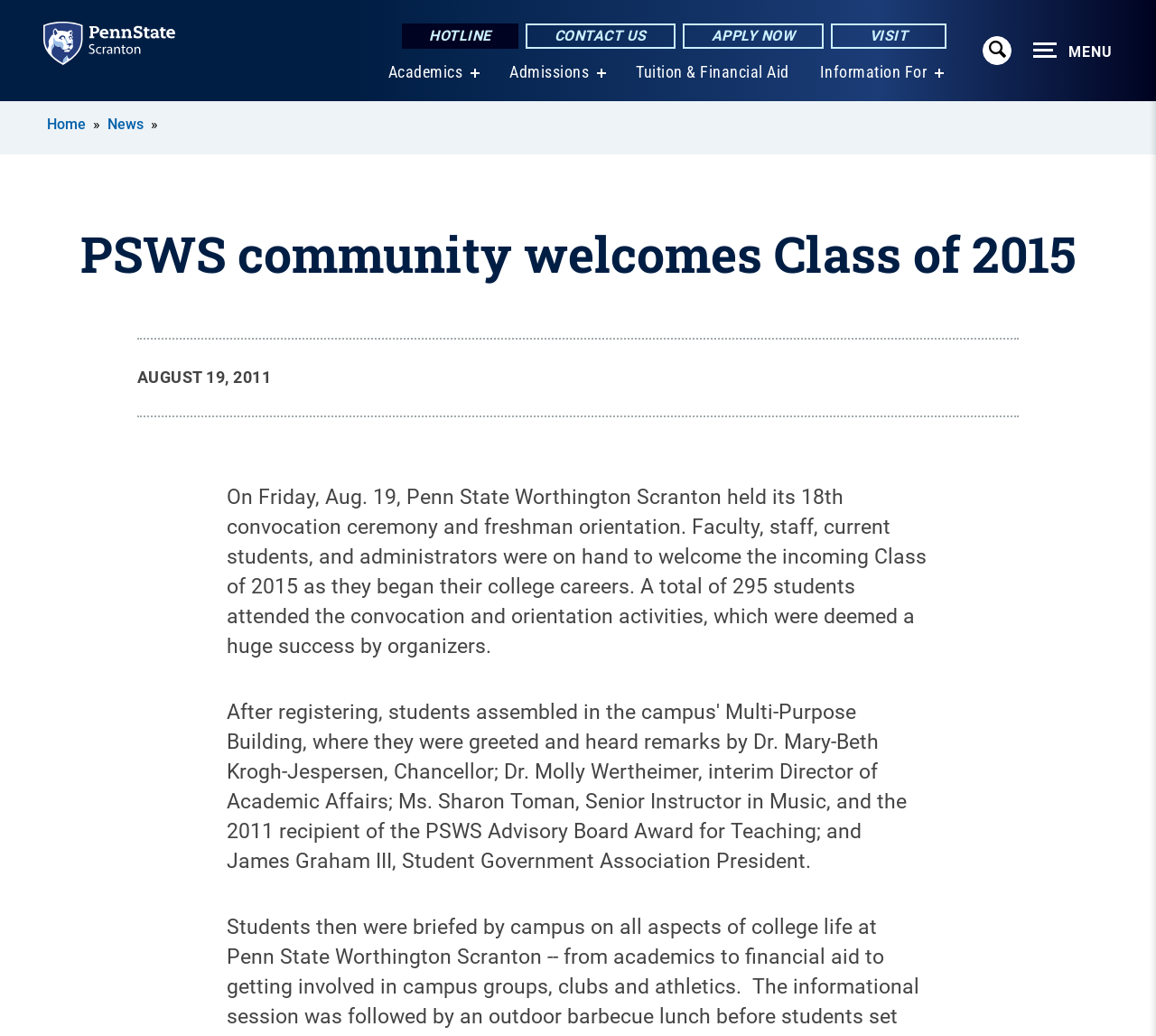Please answer the following question using a single word or phrase: 
What is the date of the convocation ceremony and freshman orientation?

August 19, 2011